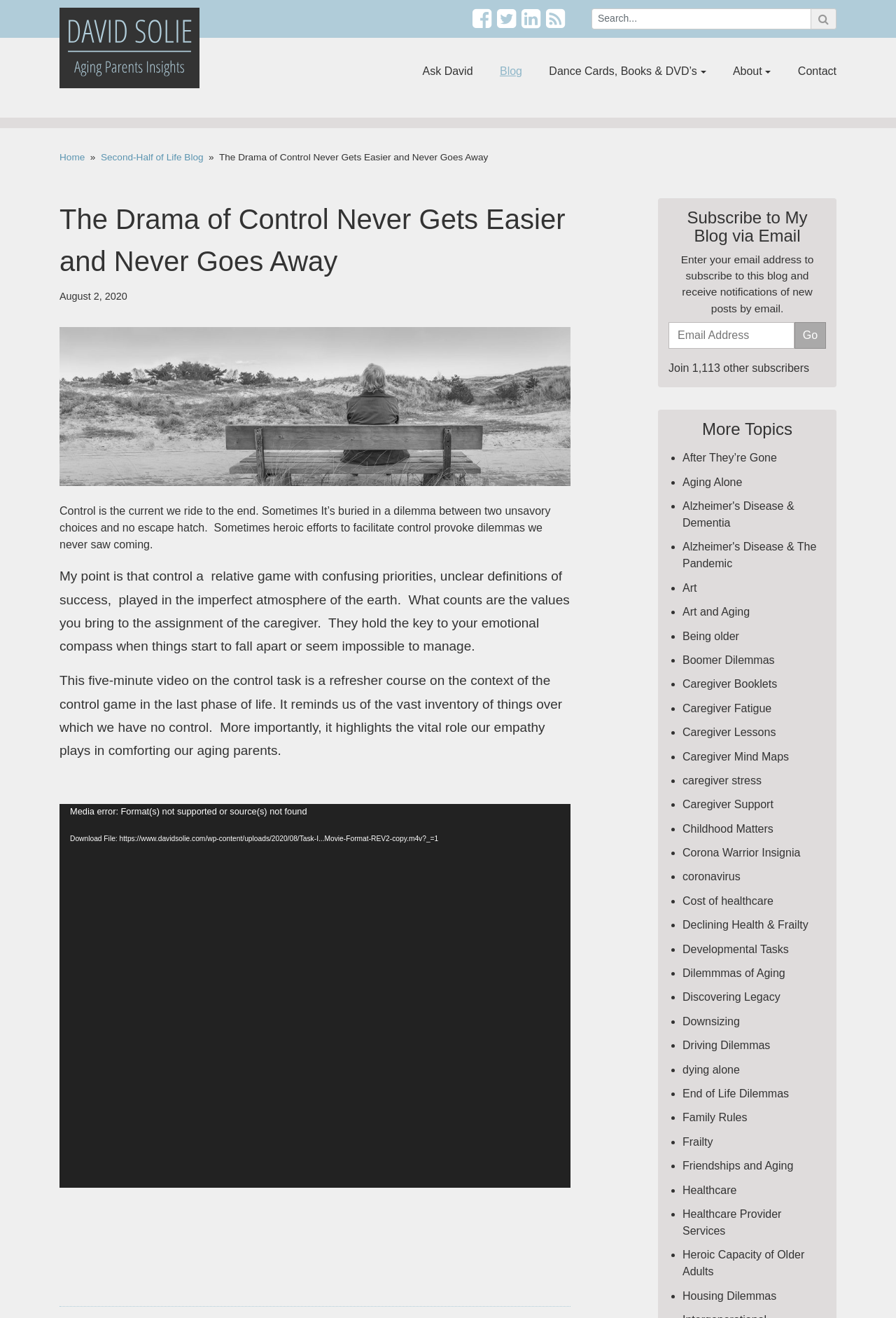Highlight the bounding box coordinates of the element you need to click to perform the following instruction: "Watch the video."

[0.066, 0.61, 0.637, 0.901]